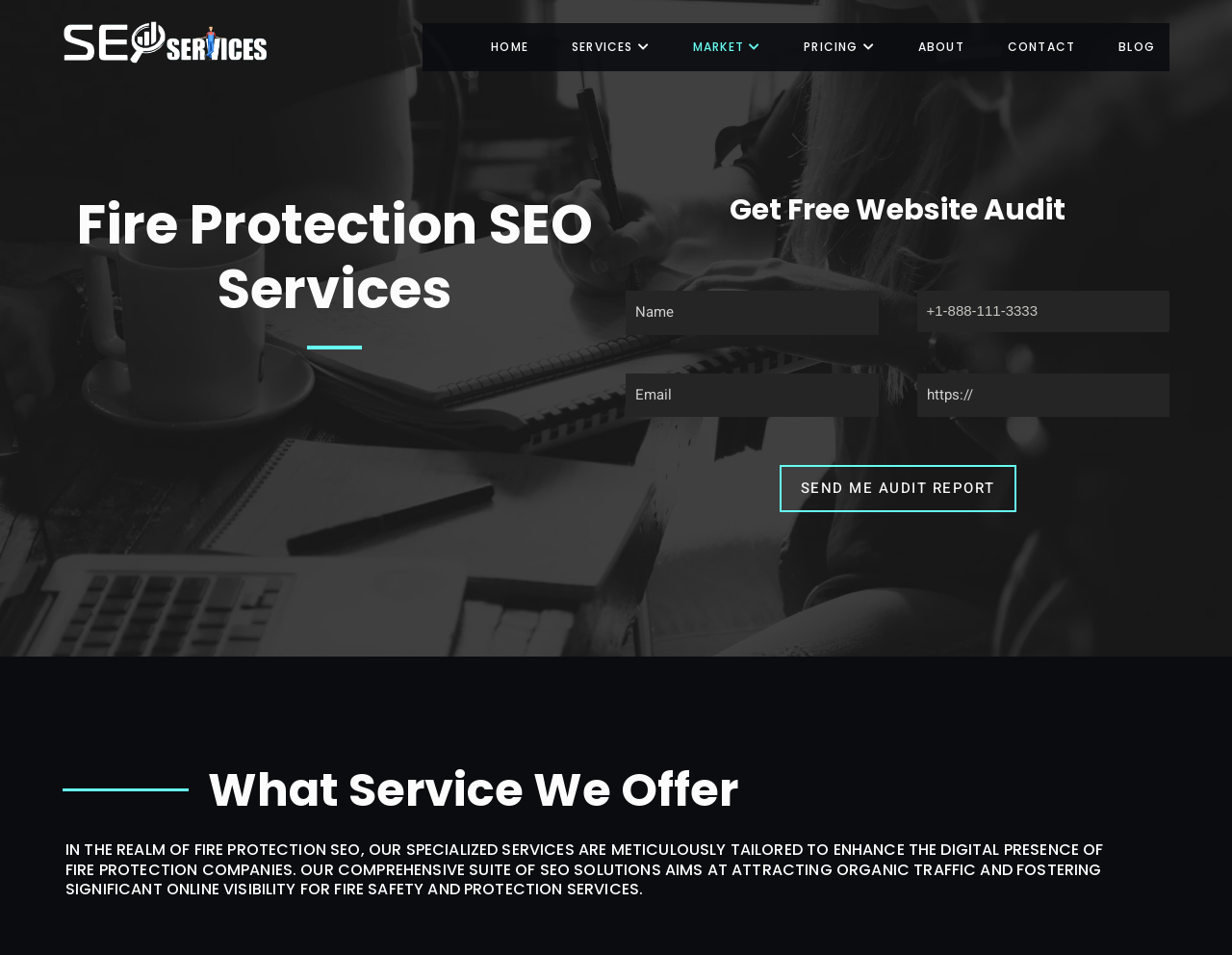Please identify the bounding box coordinates of where to click in order to follow the instruction: "Click the HOME link".

[0.375, 0.024, 0.441, 0.075]